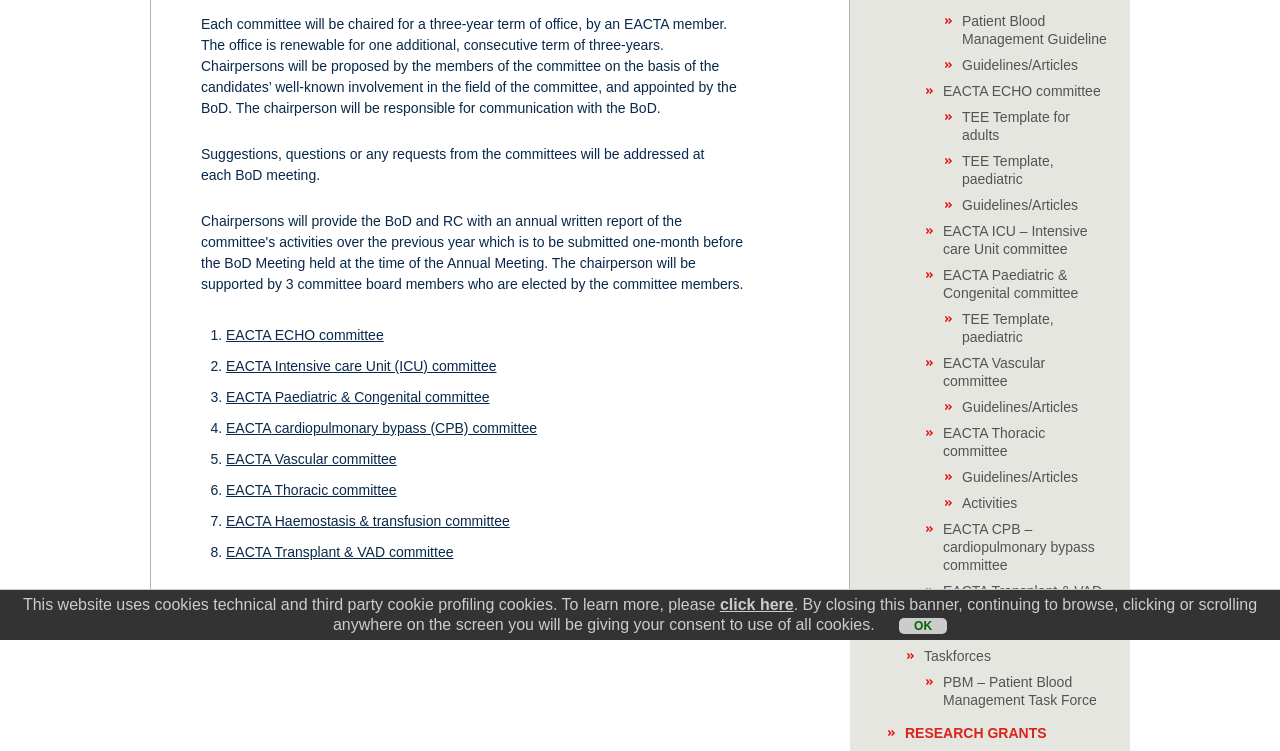Identify the bounding box of the HTML element described here: "EACTA Thoracic committee". Provide the coordinates as four float numbers between 0 and 1: [left, top, right, bottom].

[0.721, 0.565, 0.867, 0.613]